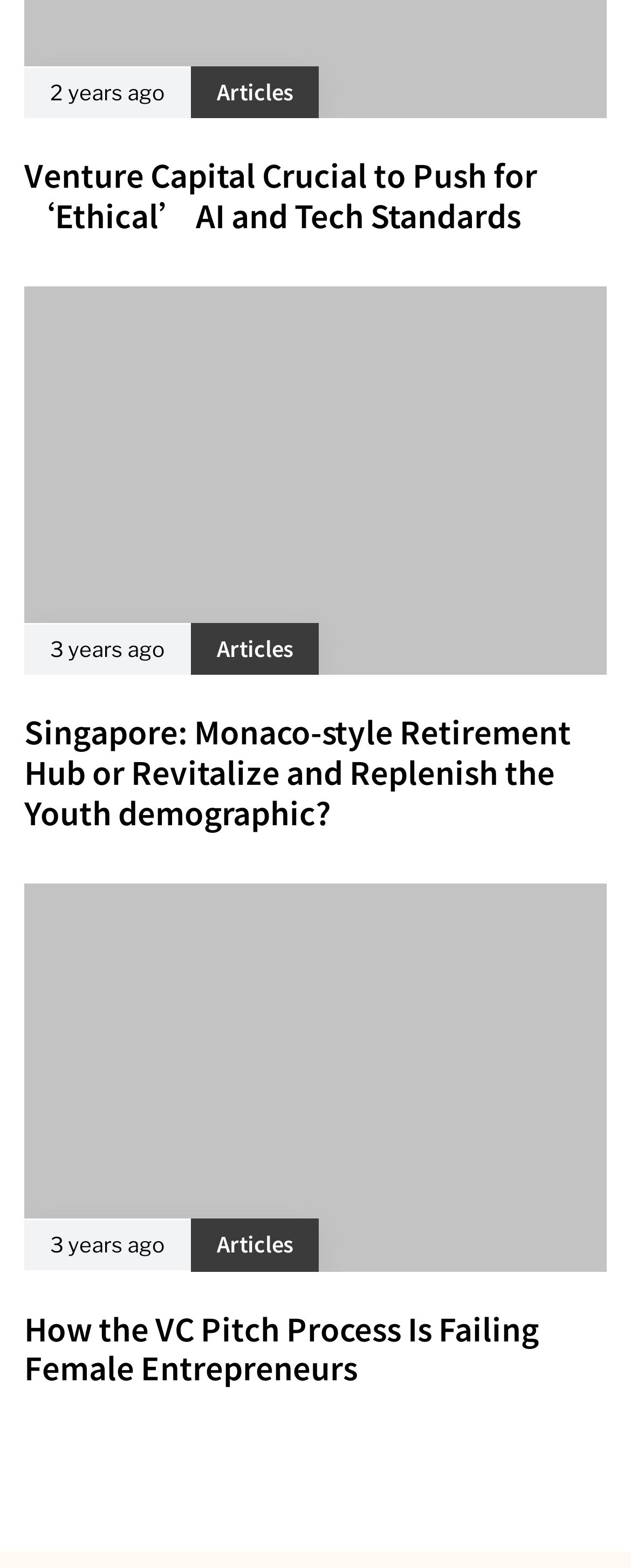Show the bounding box coordinates for the HTML element as described: "Articles".

[0.344, 0.403, 0.464, 0.423]